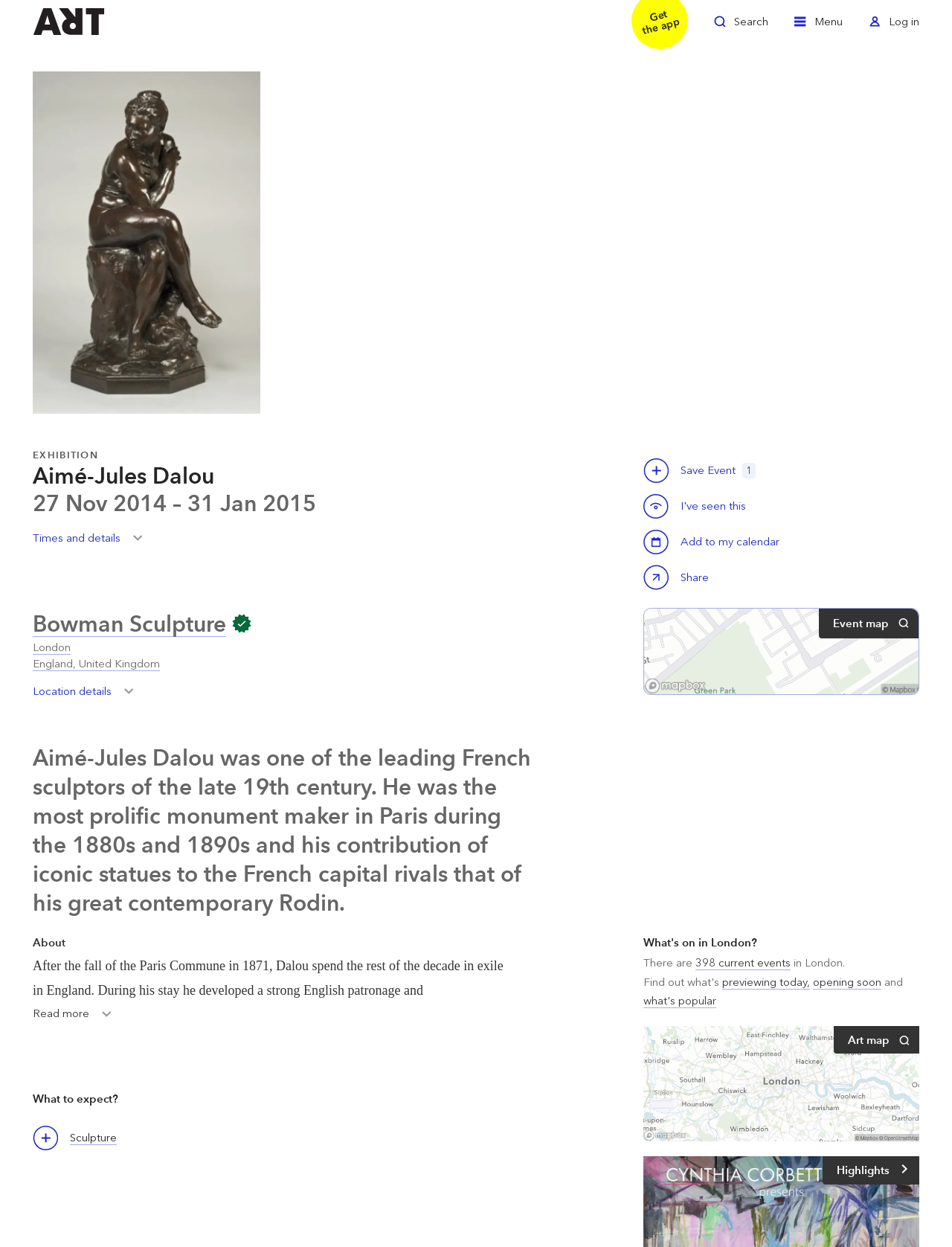What is the name of the sculptor featured in this exhibition?
Look at the image and respond with a one-word or short phrase answer.

Aimé-Jules Dalou